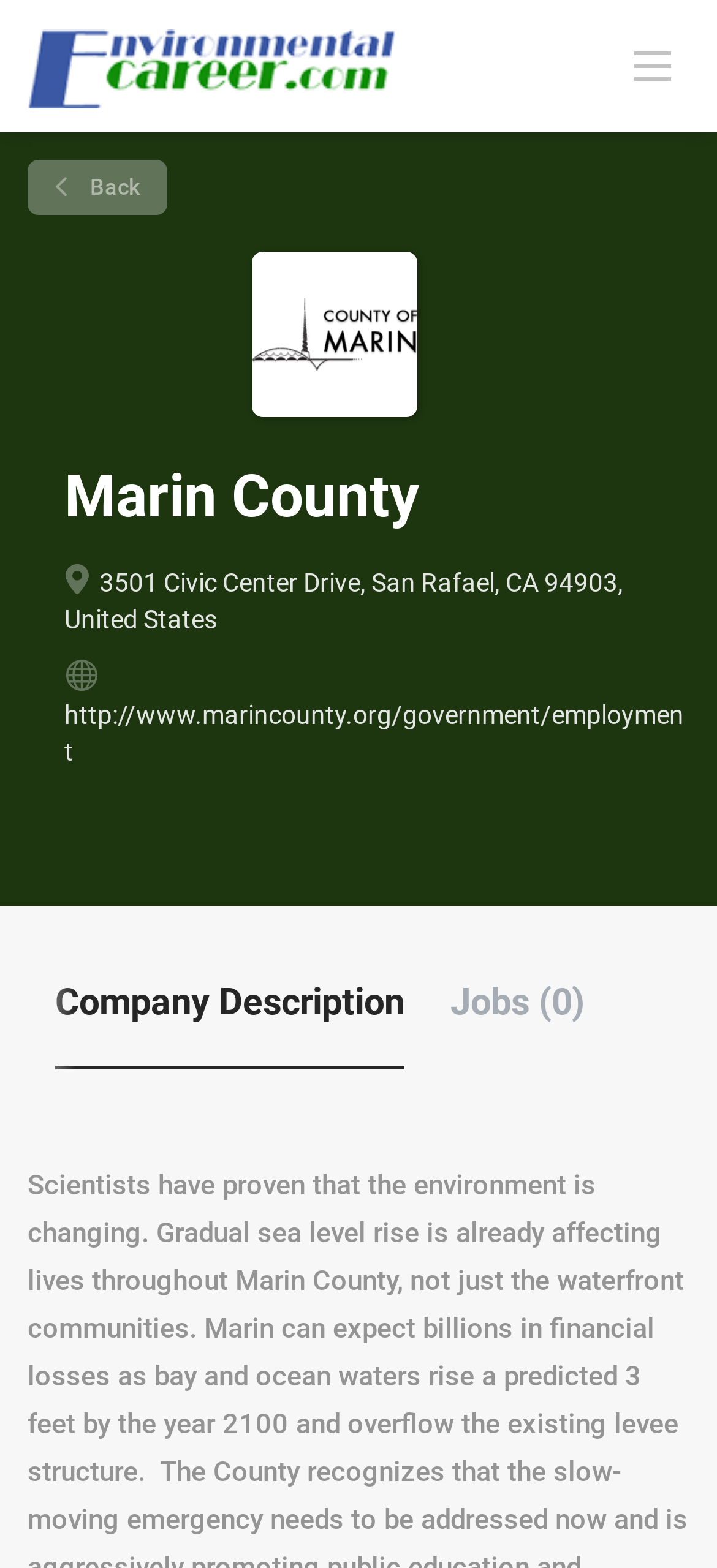Please determine the bounding box coordinates for the element with the description: "Back".

[0.038, 0.102, 0.233, 0.137]